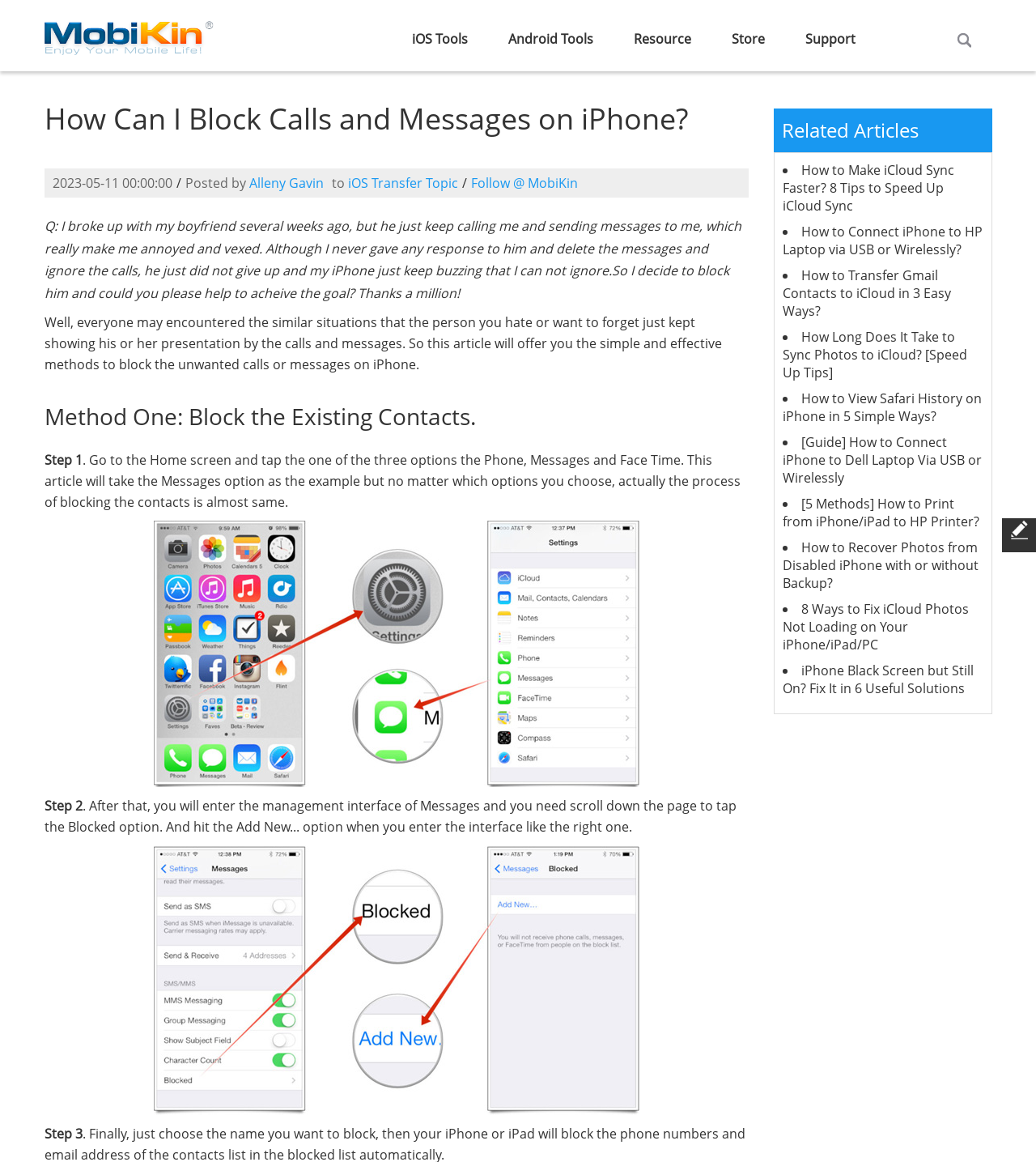Respond with a single word or phrase for the following question: 
What is the date of the article?

2023-05-11